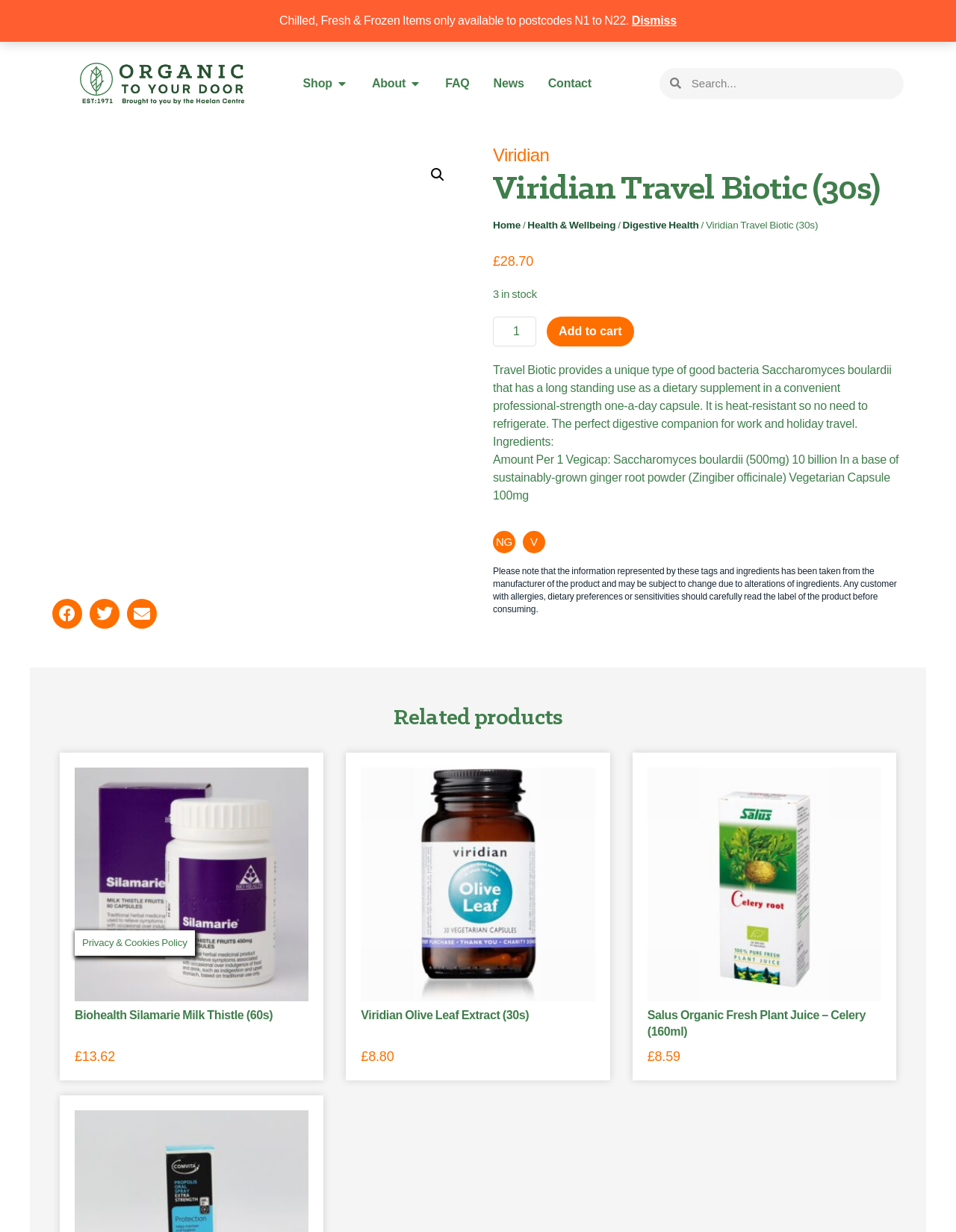Provide the bounding box for the UI element matching this description: "020 8340 4258".

[0.592, 0.009, 0.69, 0.024]